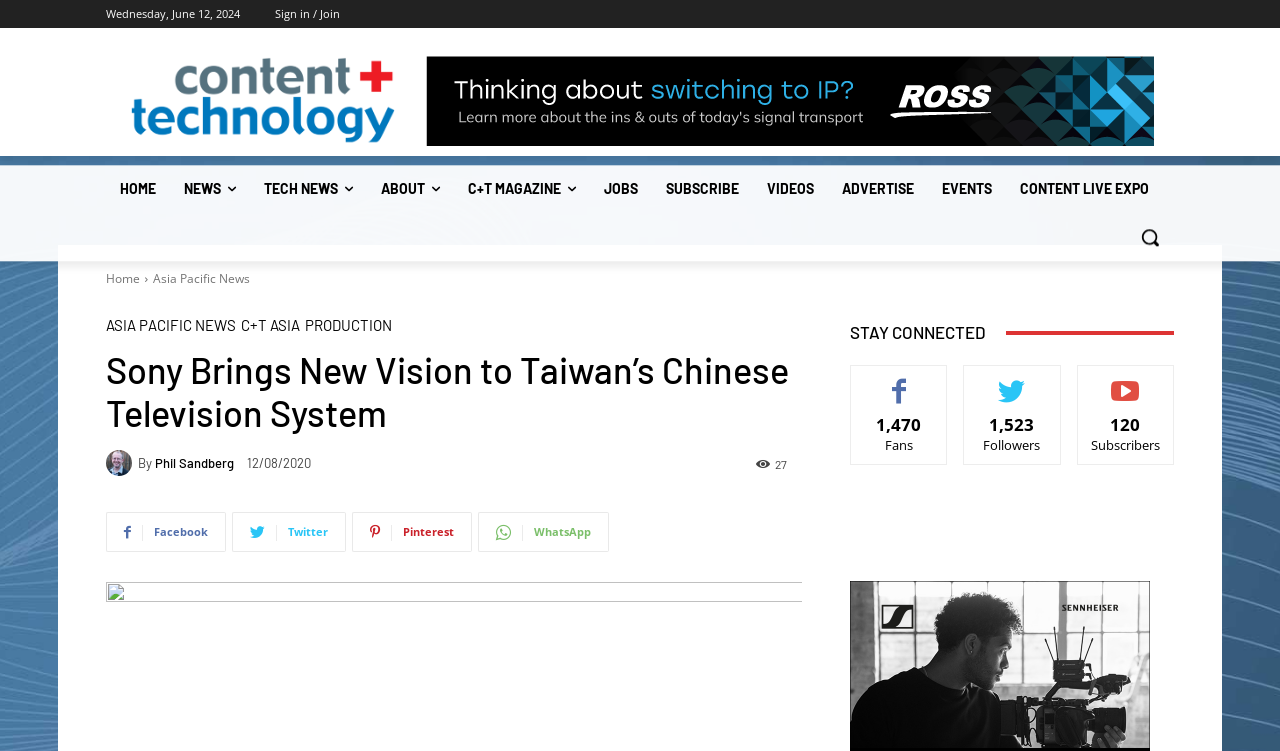Please find the top heading of the webpage and generate its text.

Sony Brings New Vision to Taiwan’s Chinese Television System